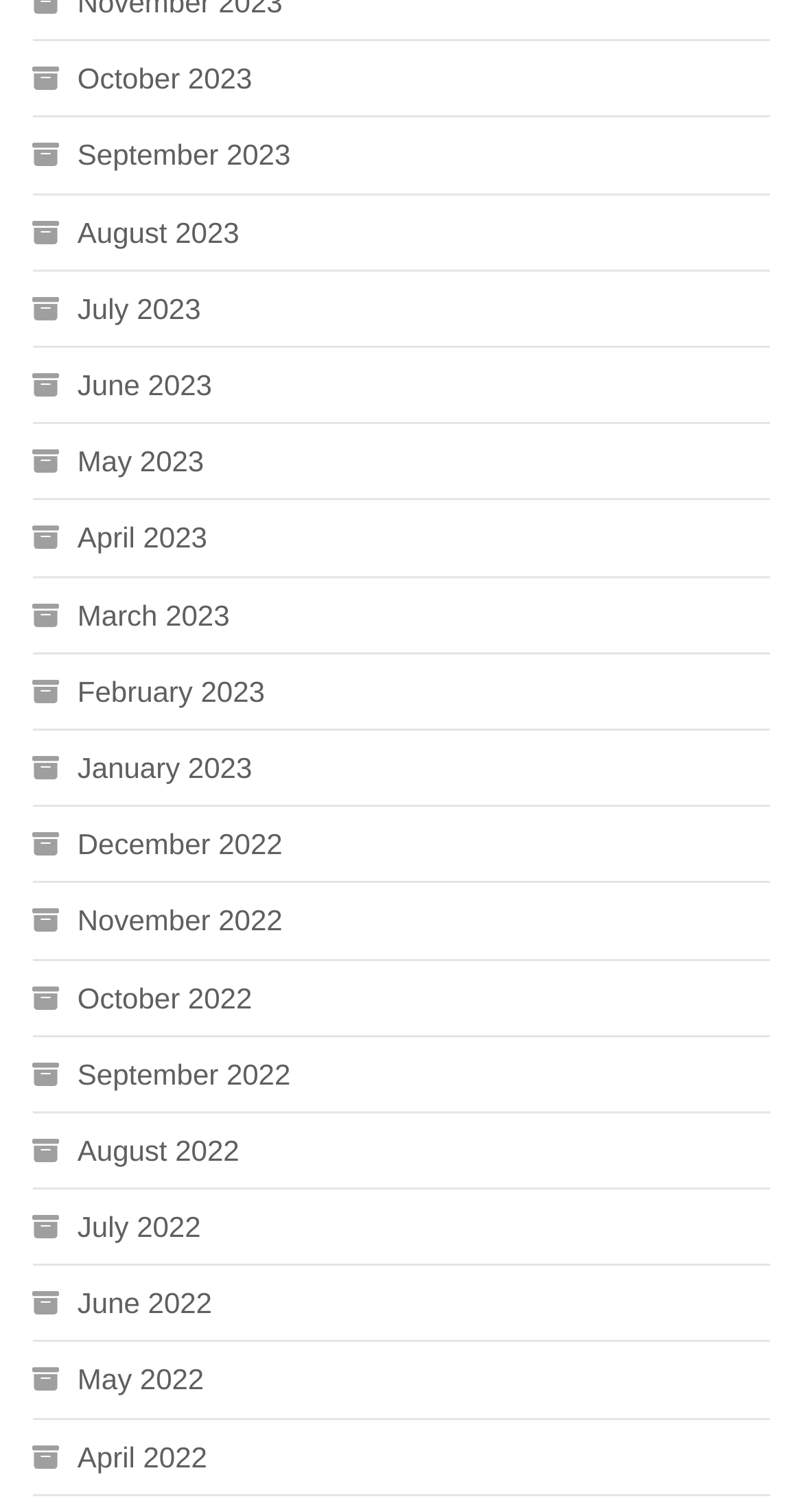Please reply with a single word or brief phrase to the question: 
What is the latest month listed?

October 2023